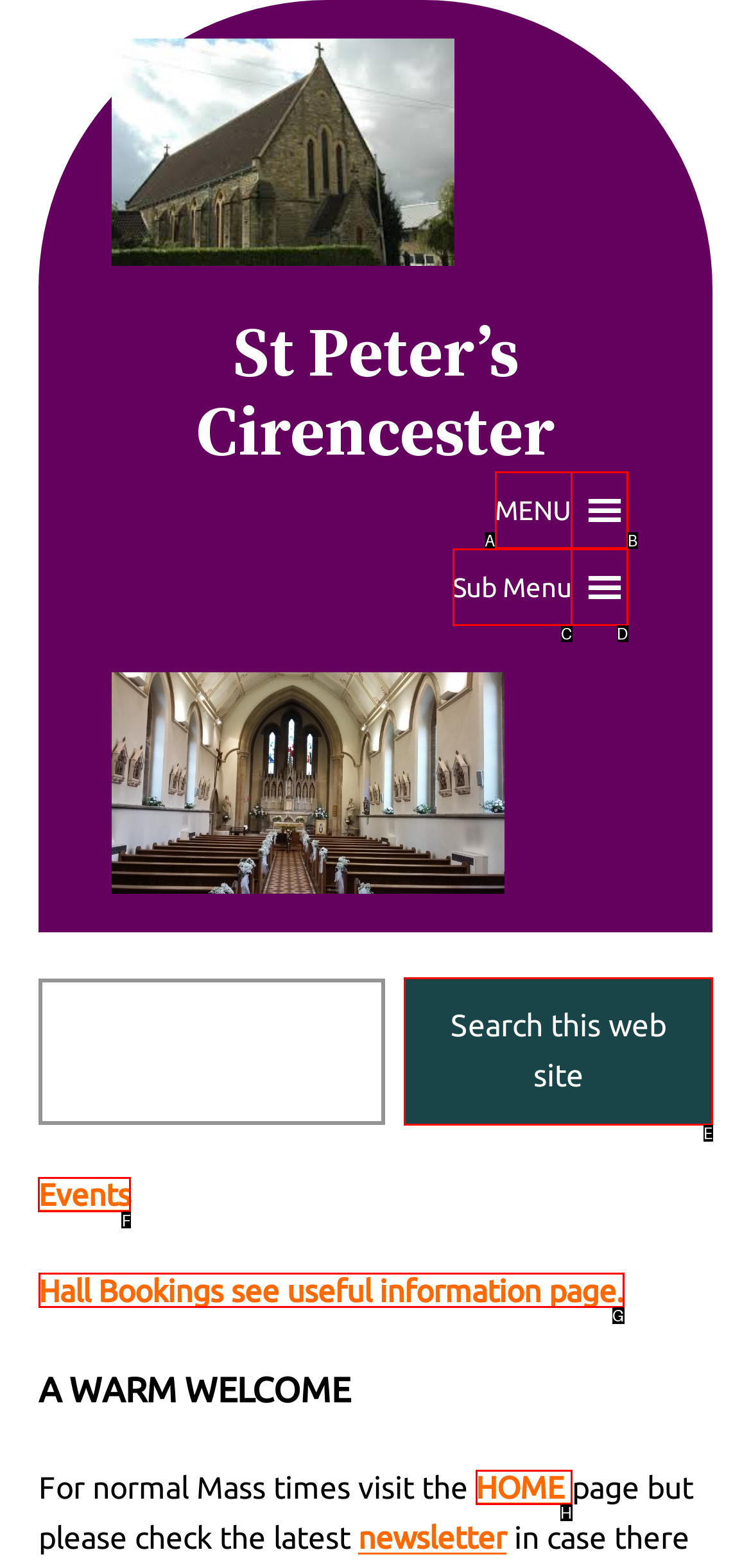Determine which HTML element should be clicked for this task: Go to Events page
Provide the option's letter from the available choices.

F